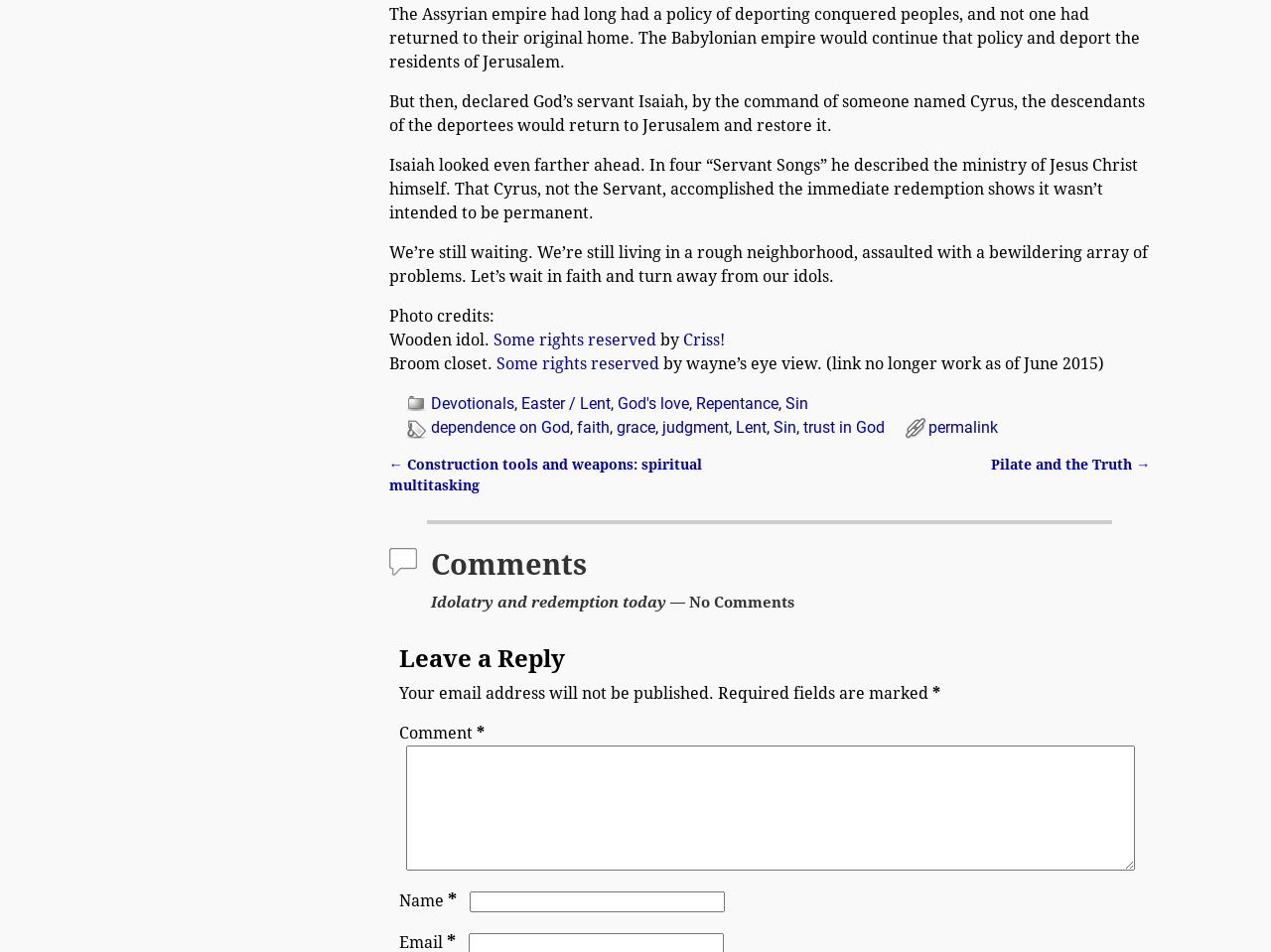Please provide a brief answer to the question using only one word or phrase: 
What is the purpose of the 'Leave a Reply' section?

To comment on the article